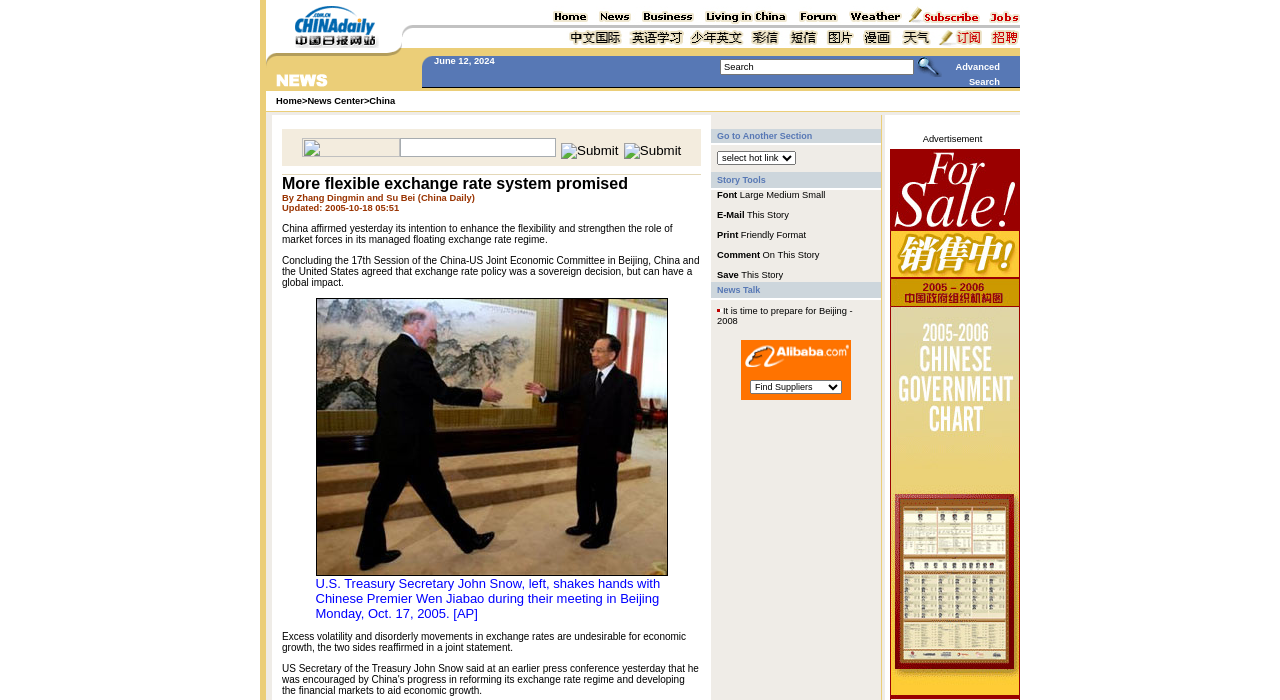Determine the bounding box coordinates of the section I need to click to execute the following instruction: "Click the 'News Center' link". Provide the coordinates as four float numbers between 0 and 1, i.e., [left, top, right, bottom].

[0.24, 0.137, 0.284, 0.151]